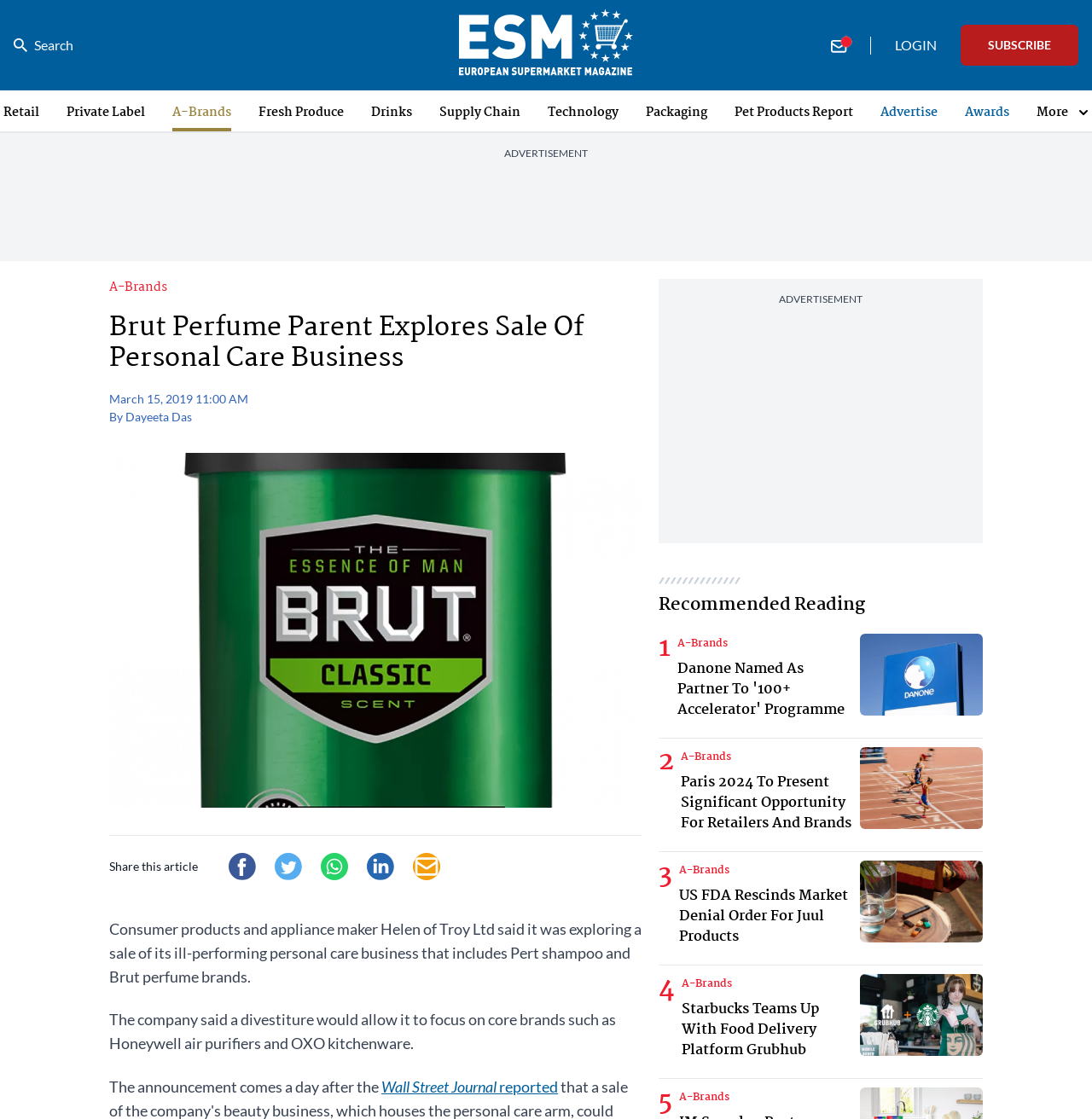Generate a comprehensive description of the contents of the webpage.

This webpage is an article from ESM Magazine, with the title "Brut Perfume Parent Explores Sale Of Personal Care Business". At the top, there is a search bar with a search icon, followed by the ESM Magazine logo and links to "mail" and "LOGIN" on the right side. Below this, there are several links to different categories, including "Retail", "Private Label", "A-Brands", and more.

The main article begins with a heading and a time stamp, "March 15, 2019 11:00 AM". The article is written by Dayeeta Das and features an image related to the topic. The content of the article discusses Helen of Troy Ltd's exploration of selling its personal care business, which includes Pert shampoo and Brut perfume brands.

On the right side of the article, there are social media sharing links, including Facebook, Twitter, Whatsapp, LinkedIn, and Email. Below the article, there is a section titled "Recommended Reading" with four links to other articles, each with a heading and an image.

Throughout the webpage, there are several advertisements and promotional links, including a large banner ad in the middle of the page. The overall layout is organized, with clear headings and concise text, making it easy to navigate and read.